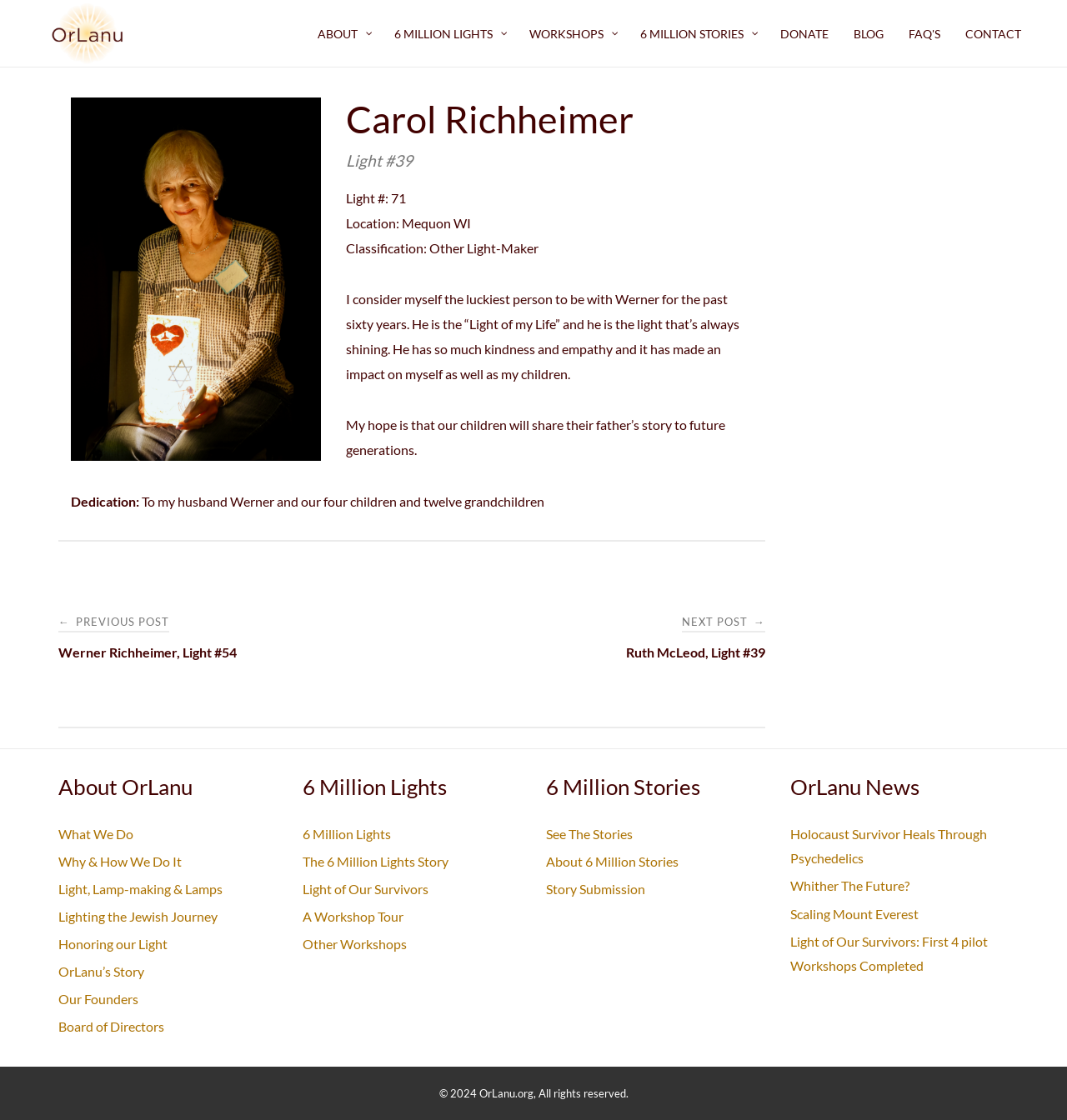Please find the bounding box coordinates for the clickable element needed to perform this instruction: "View the 'References' section".

None